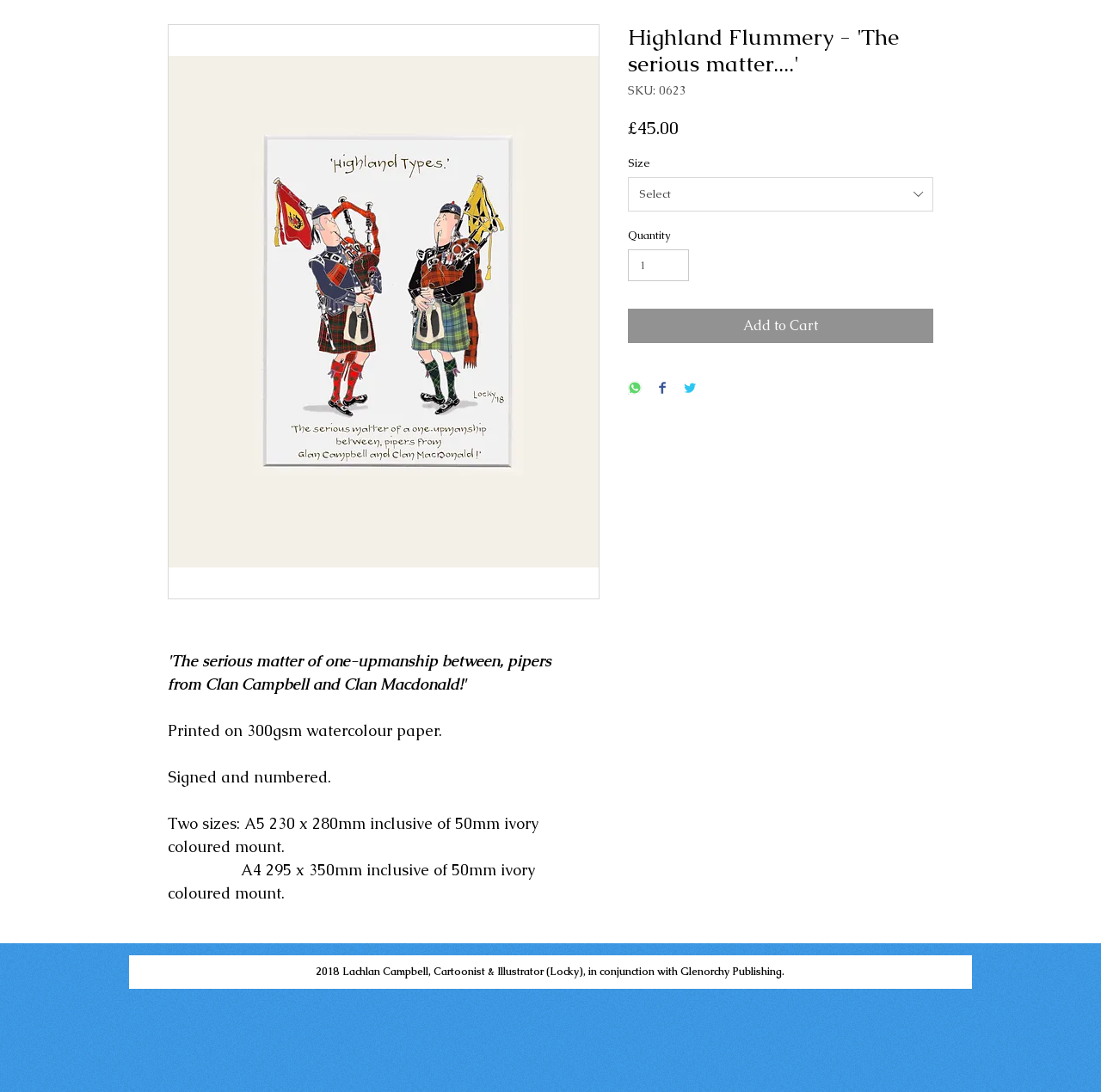Ascertain the bounding box coordinates for the UI element detailed here: "Select". The coordinates should be provided as [left, top, right, bottom] with each value being a float between 0 and 1.

[0.57, 0.162, 0.848, 0.193]